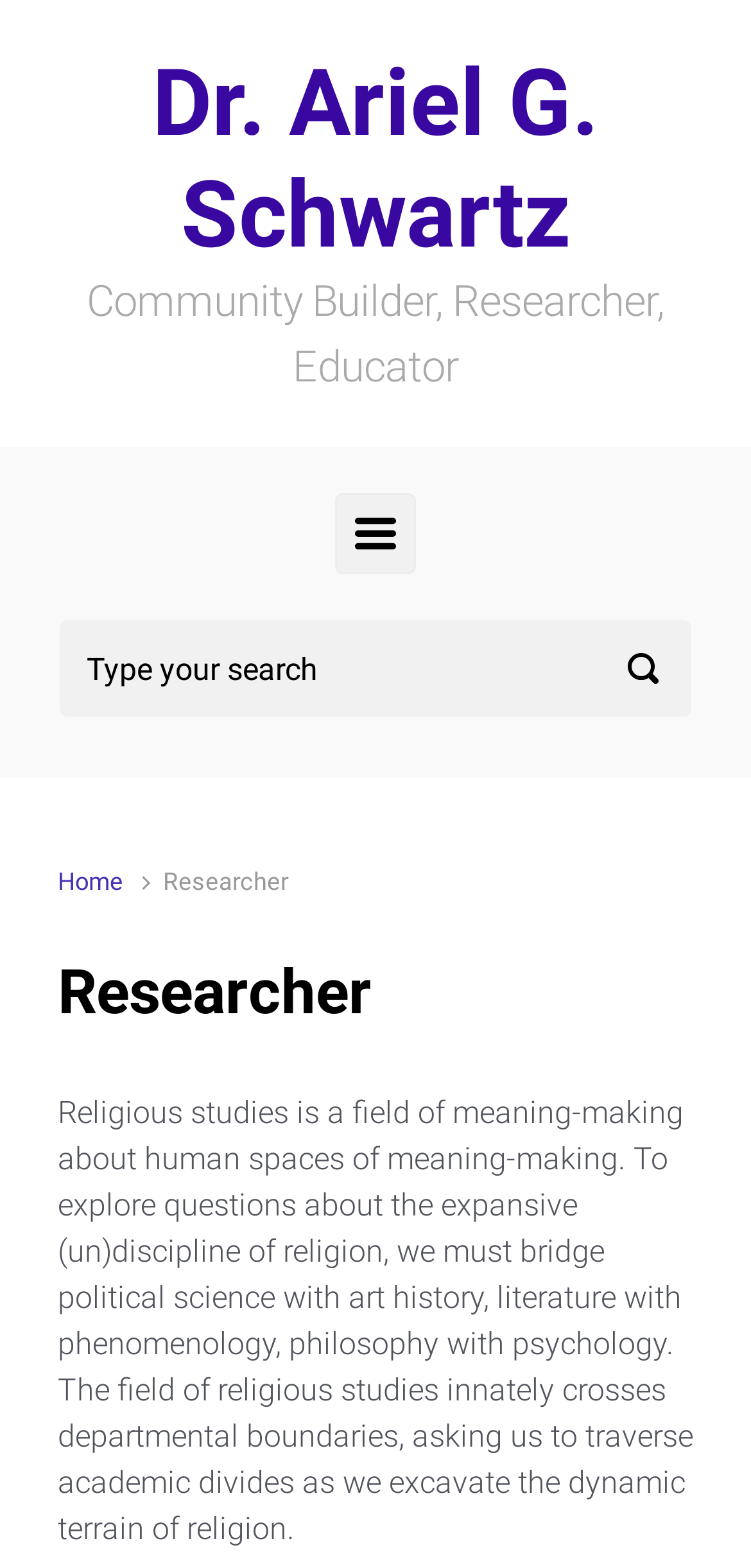Please answer the following question using a single word or phrase: 
What is the purpose of the textbox?

Search